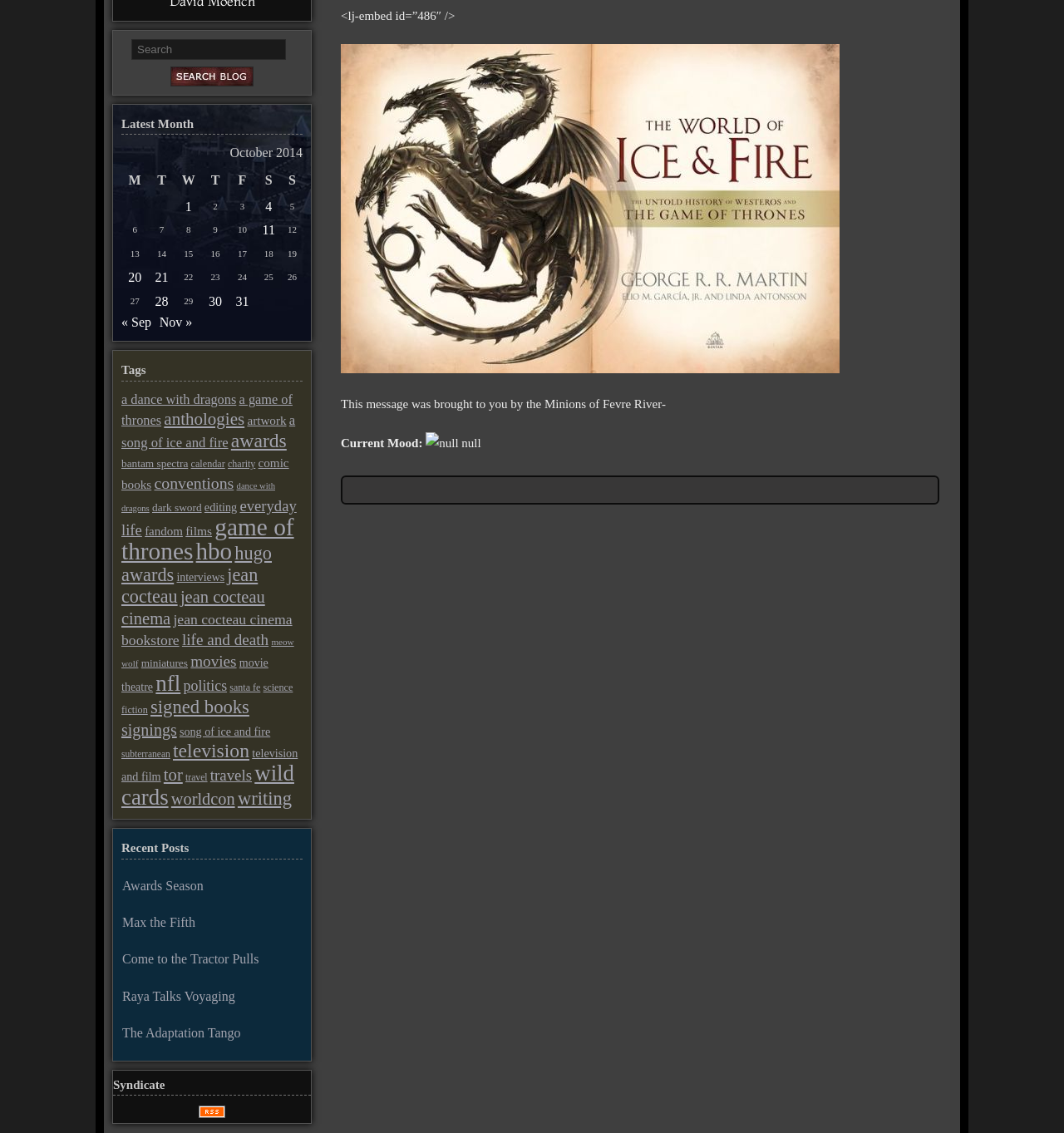Bounding box coordinates should be provided in the format (top-left x, top-left y, bottom-right x, bottom-right y) with all values between 0 and 1. Identify the bounding box for this UI element: game of thrones

[0.114, 0.454, 0.276, 0.498]